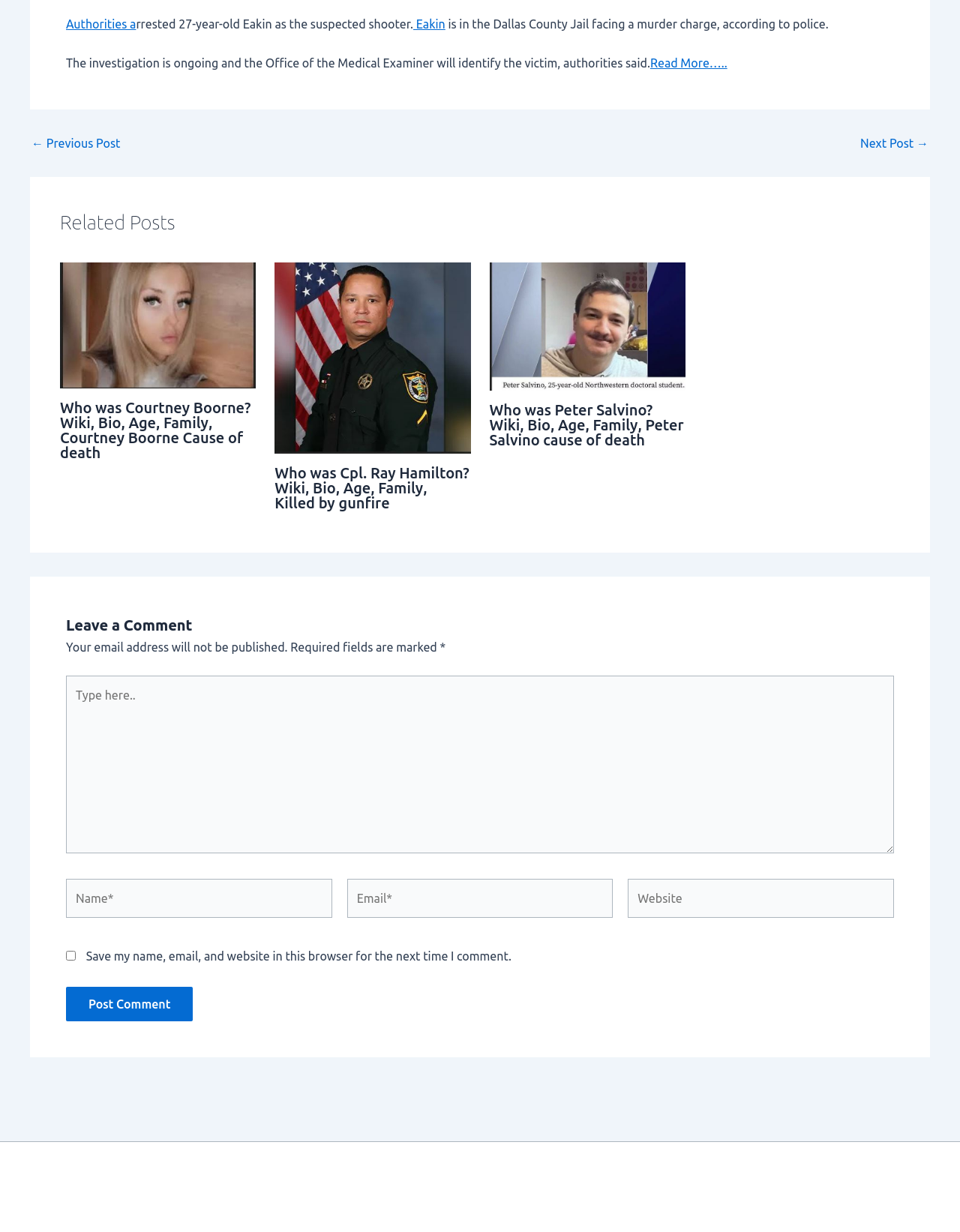Select the bounding box coordinates of the element I need to click to carry out the following instruction: "Read more about Eakin".

[0.43, 0.014, 0.464, 0.025]